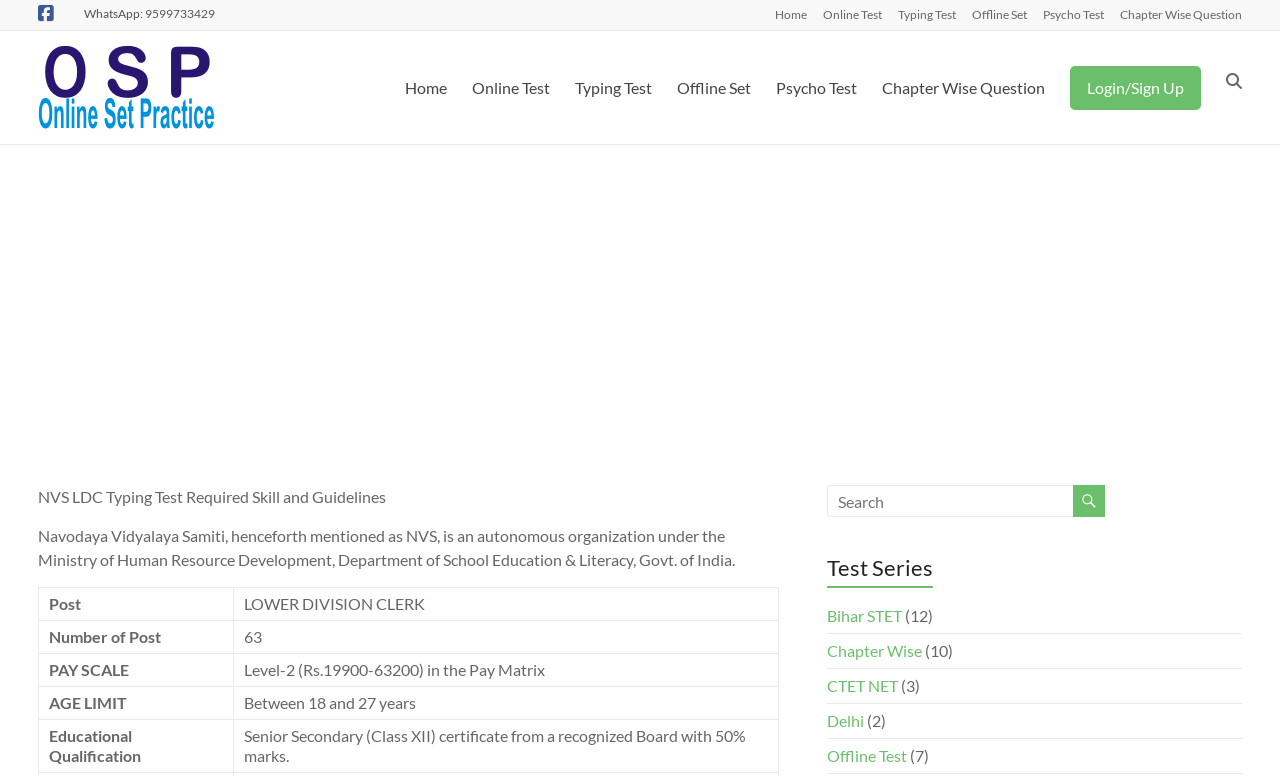What is the educational qualification required for the LOWER DIVISION CLERK post?
Refer to the screenshot and respond with a concise word or phrase.

Senior Secondary (Class XII) certificate from a recognized Board with 50% marks